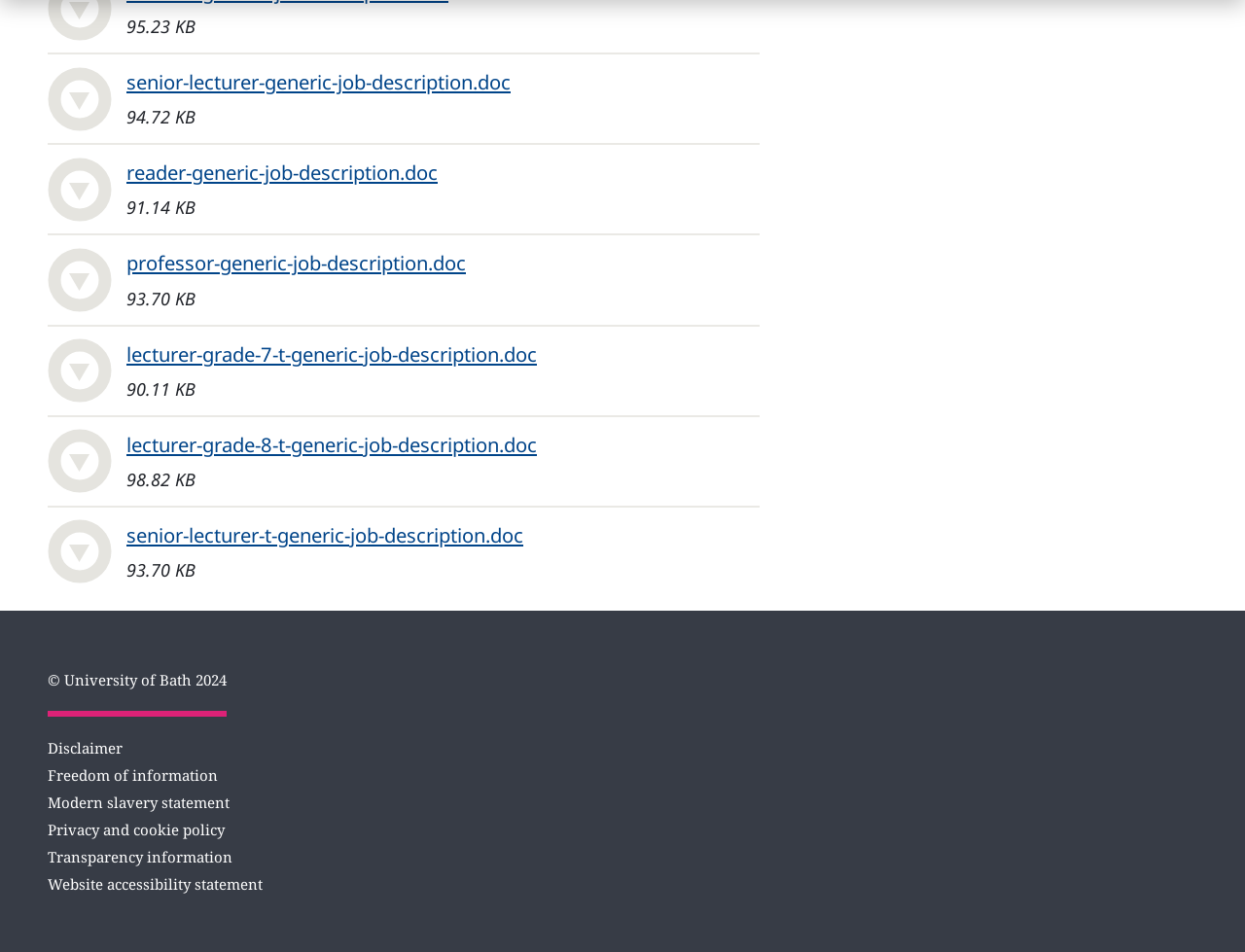Please specify the bounding box coordinates for the clickable region that will help you carry out the instruction: "view disclaimer".

[0.038, 0.775, 0.098, 0.795]